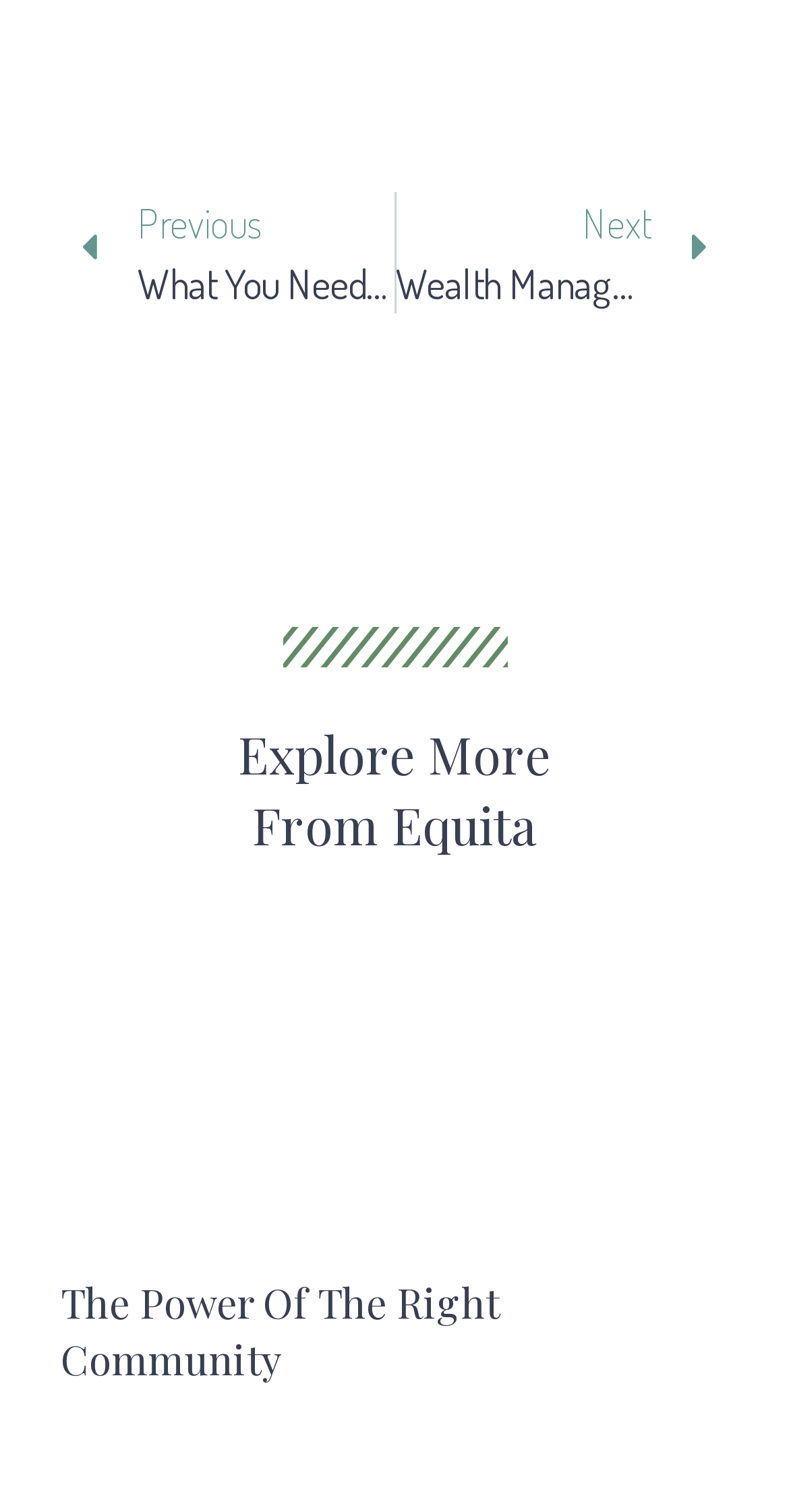How many links are above the article?
Look at the image and respond with a one-word or short-phrase answer.

2